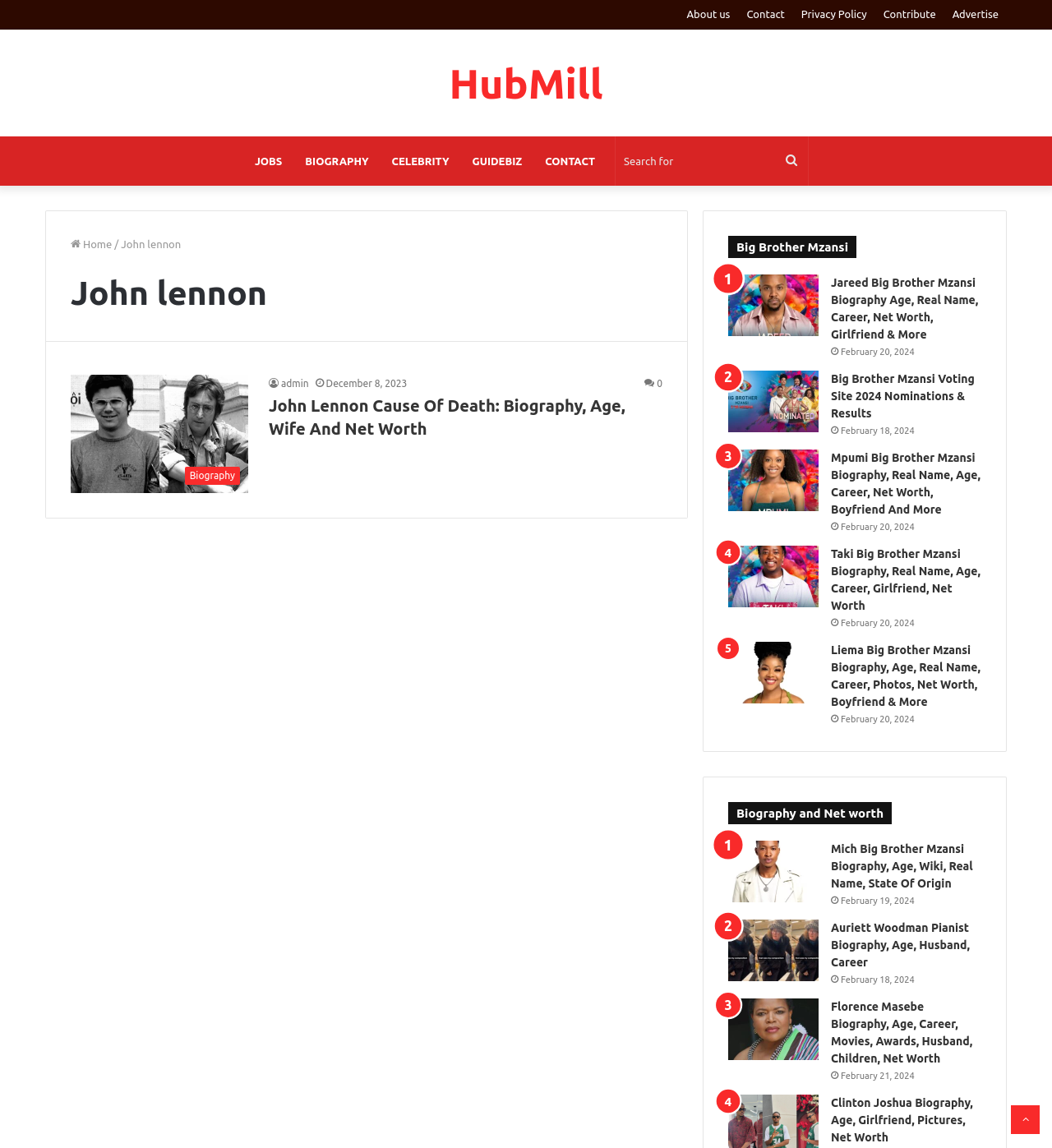Determine the bounding box coordinates of the region that needs to be clicked to achieve the task: "Go to John Lennon's biography".

[0.067, 0.327, 0.236, 0.43]